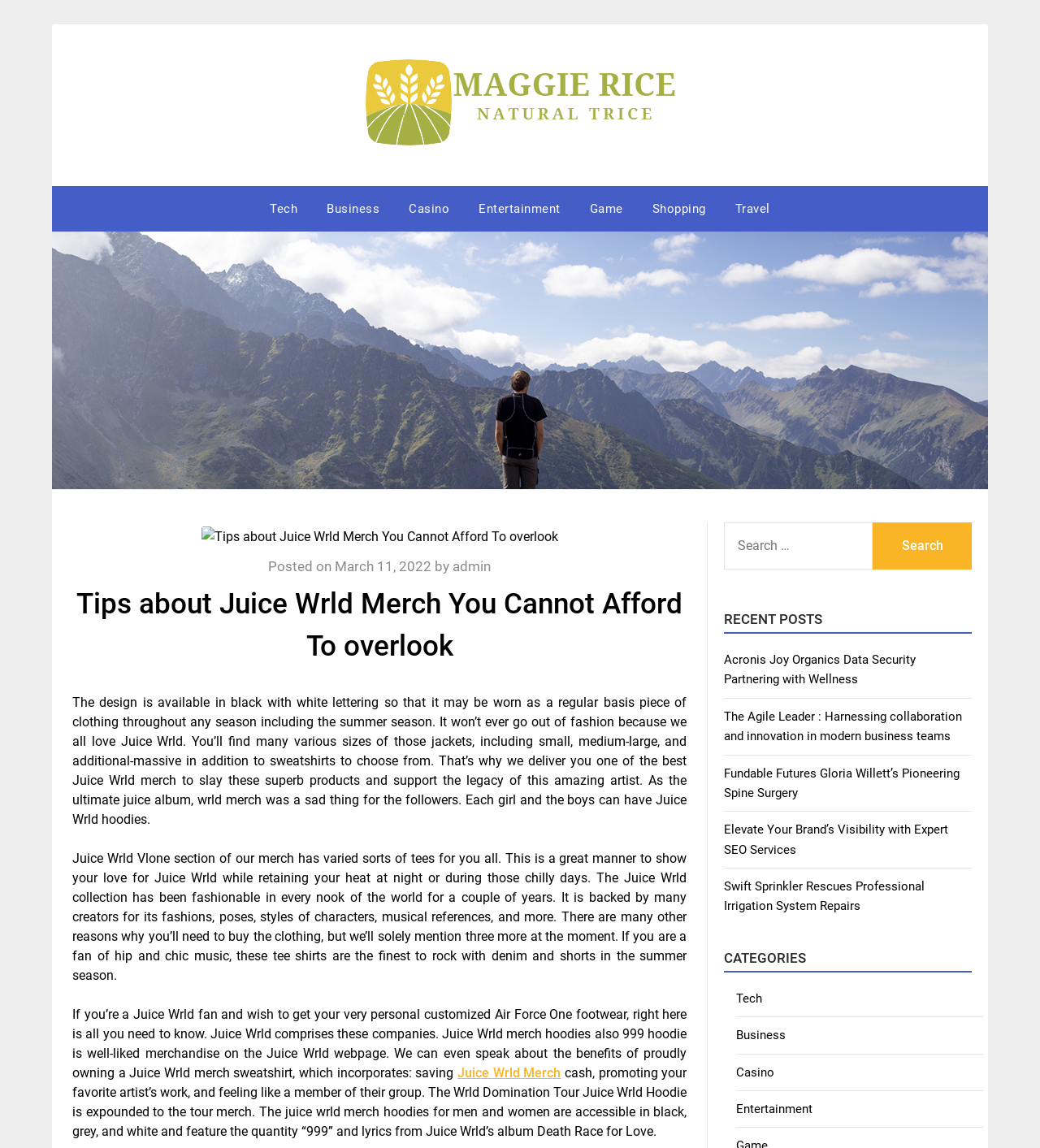Determine the title of the webpage and give its text content.

Tips about Juice Wrld Merch You Cannot Afford To overlook